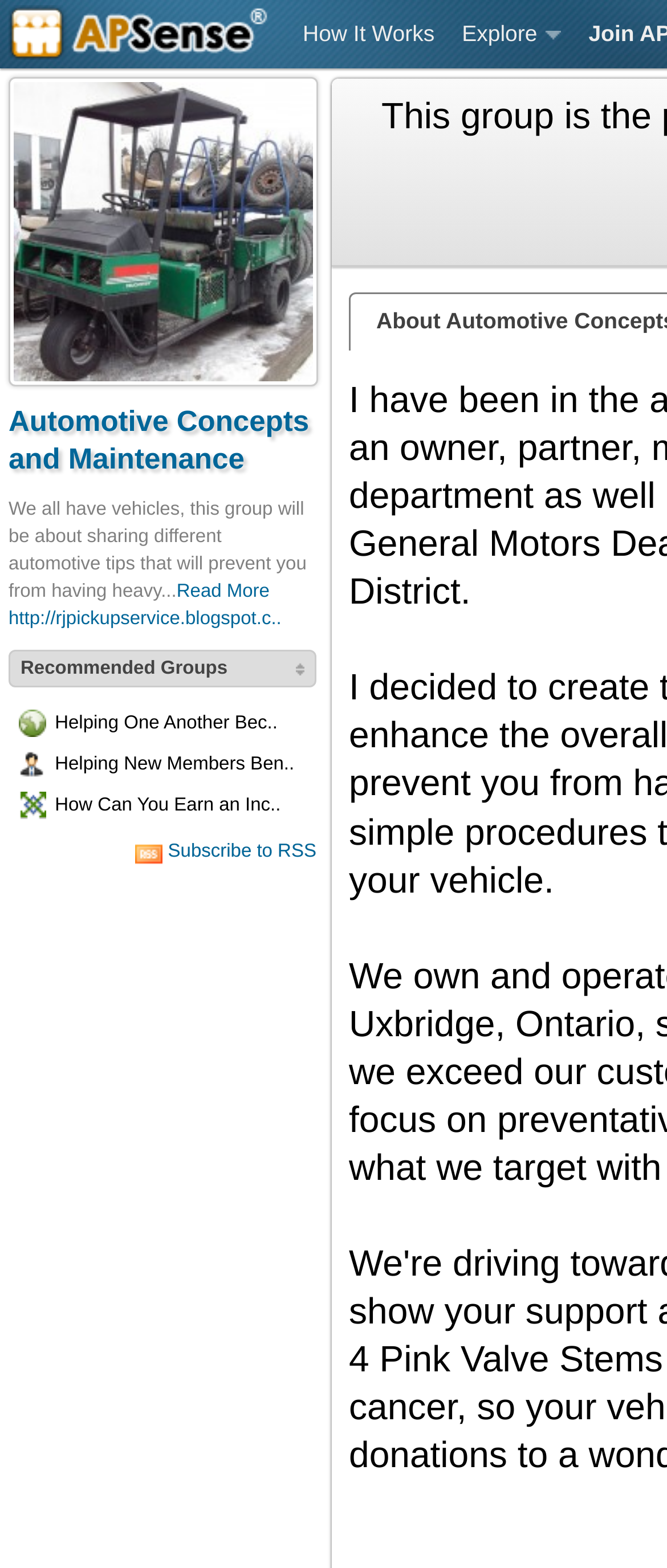What is the name of the group?
Refer to the screenshot and respond with a concise word or phrase.

Automotive Concepts and Maintenance